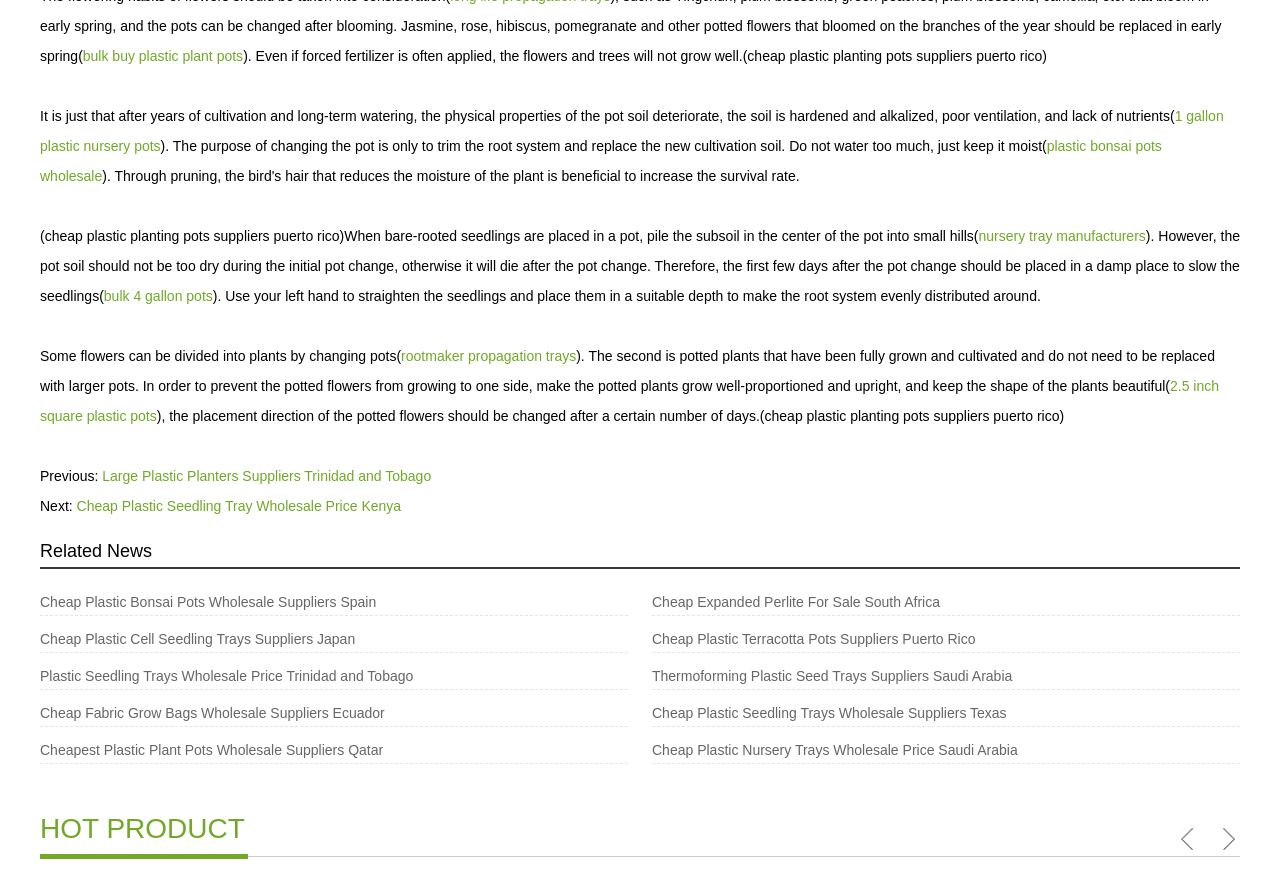Carefully examine the image and provide an in-depth answer to the question: What is the recommended watering strategy after pot change?

The text advises not to water too much after pot change, but to keep the soil moist, especially during the initial pot change period.